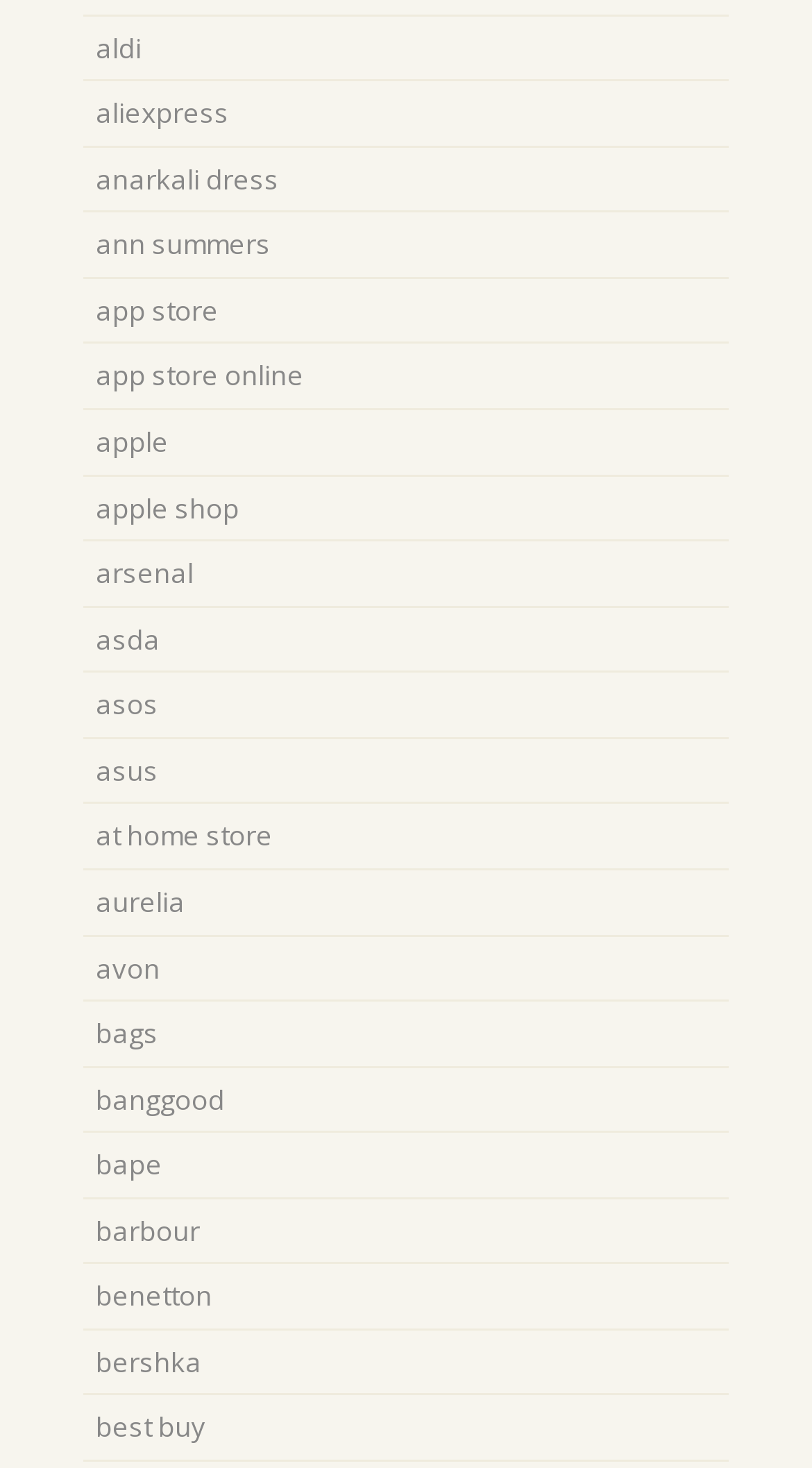Reply to the question with a single word or phrase:
How many links are there on the webpage?

25